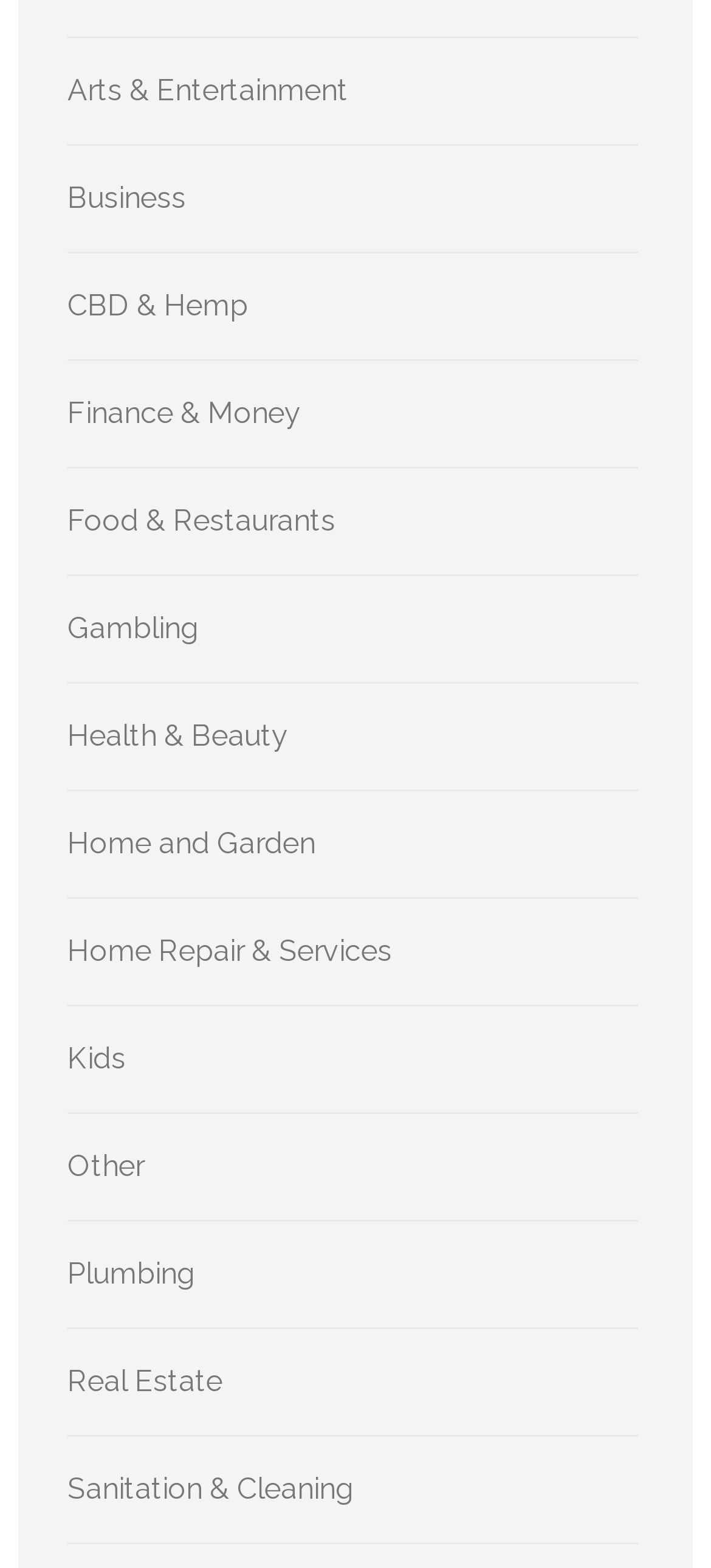Please identify the bounding box coordinates of the element I need to click to follow this instruction: "Explore Business".

[0.095, 0.116, 0.262, 0.138]